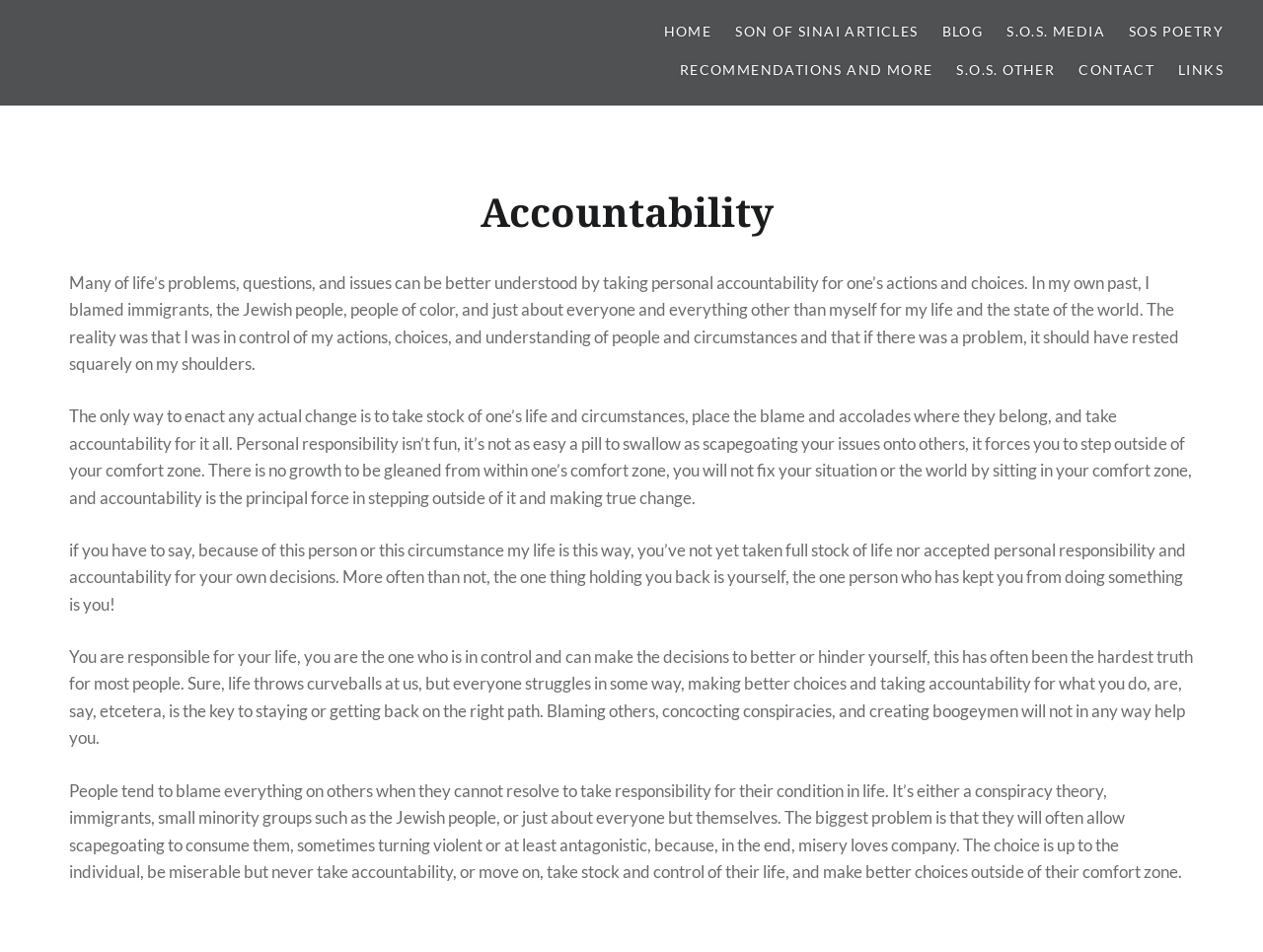Find the bounding box coordinates of the element you need to click on to perform this action: 'contact us'. The coordinates should be represented by four float values between 0 and 1, in the format [left, top, right, bottom].

[0.854, 0.062, 0.914, 0.085]